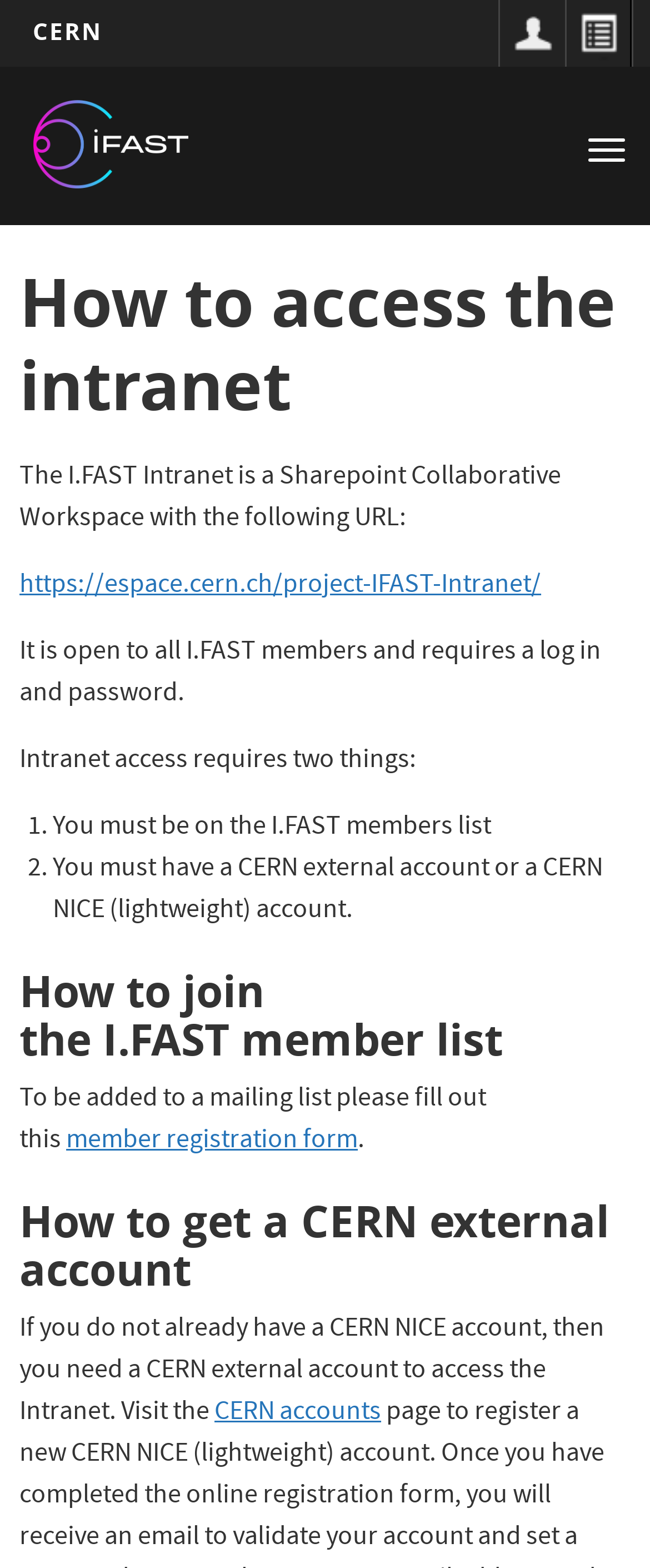Locate the bounding box coordinates of the element to click to perform the following action: 'Visit the CERN accounts page'. The coordinates should be given as four float values between 0 and 1, in the form of [left, top, right, bottom].

[0.33, 0.889, 0.586, 0.915]